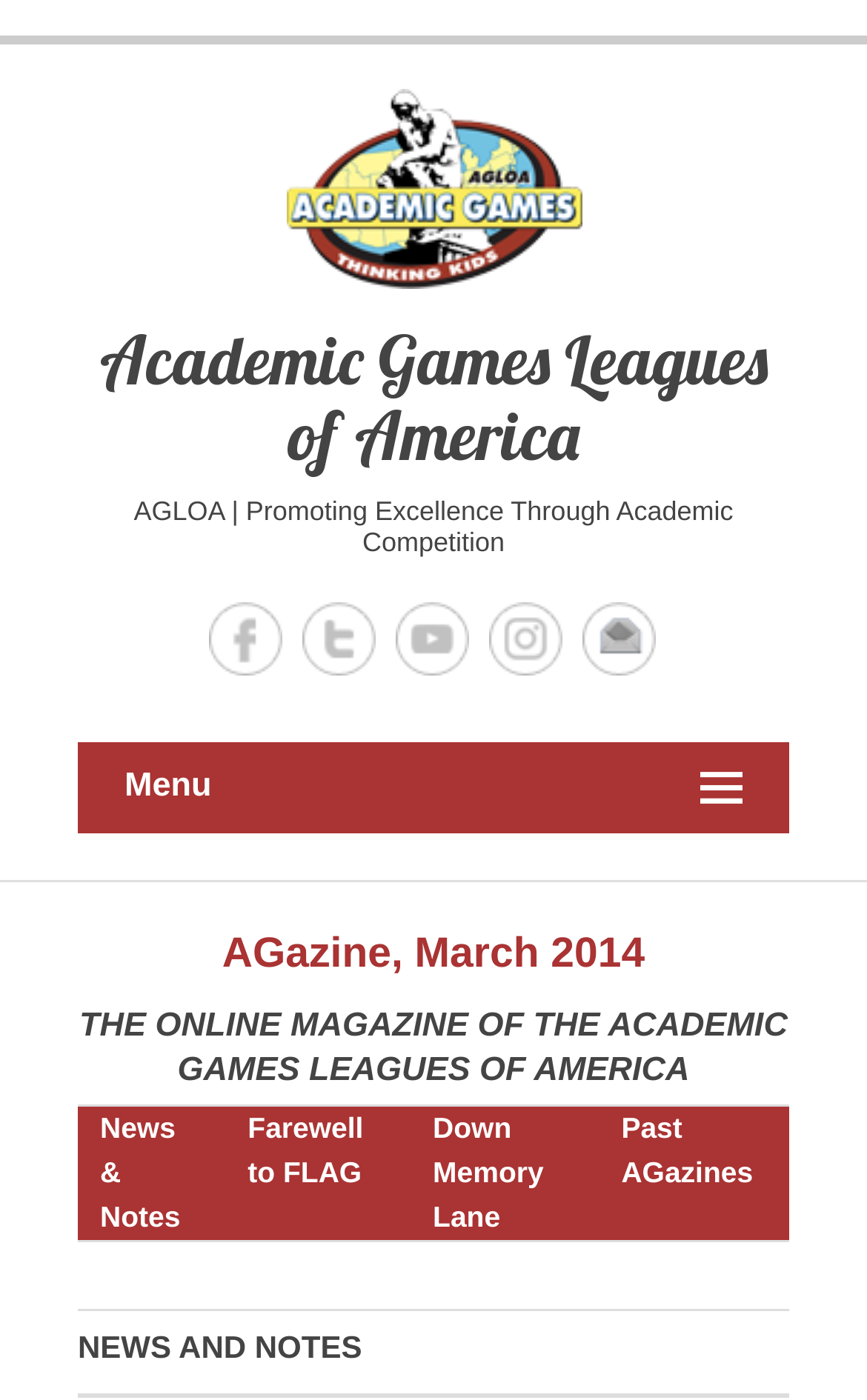Indicate the bounding box coordinates of the element that needs to be clicked to satisfy the following instruction: "Read the online magazine of Academic Games Leagues of America". The coordinates should be four float numbers between 0 and 1, i.e., [left, top, right, bottom].

[0.09, 0.662, 0.91, 0.71]